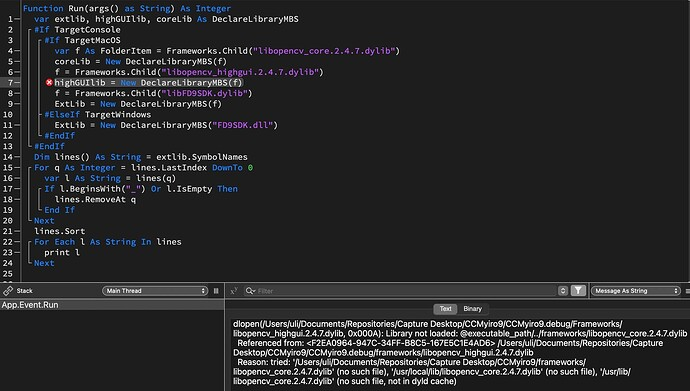Answer the question using only one word or a concise phrase: What library is being loaded?

OpenCV